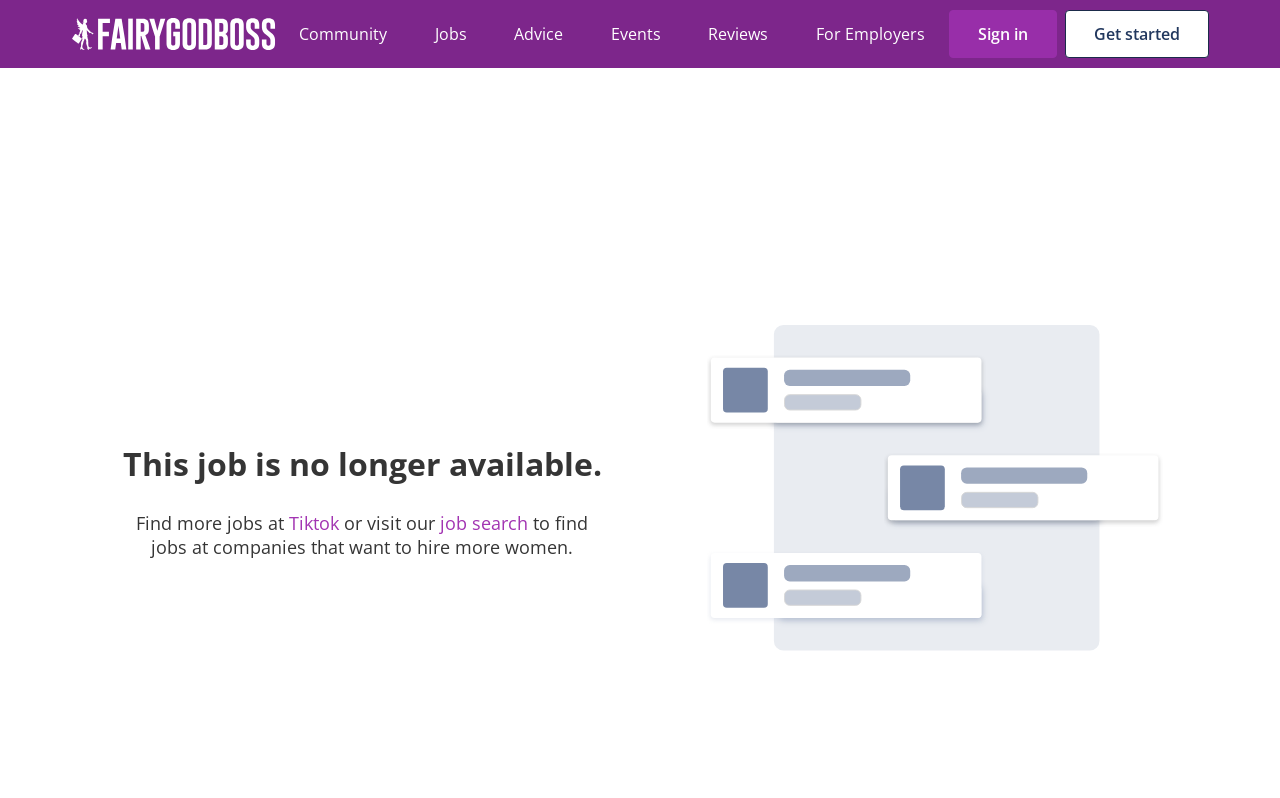Respond with a single word or phrase for the following question: 
What is the status of the current job?

No longer available